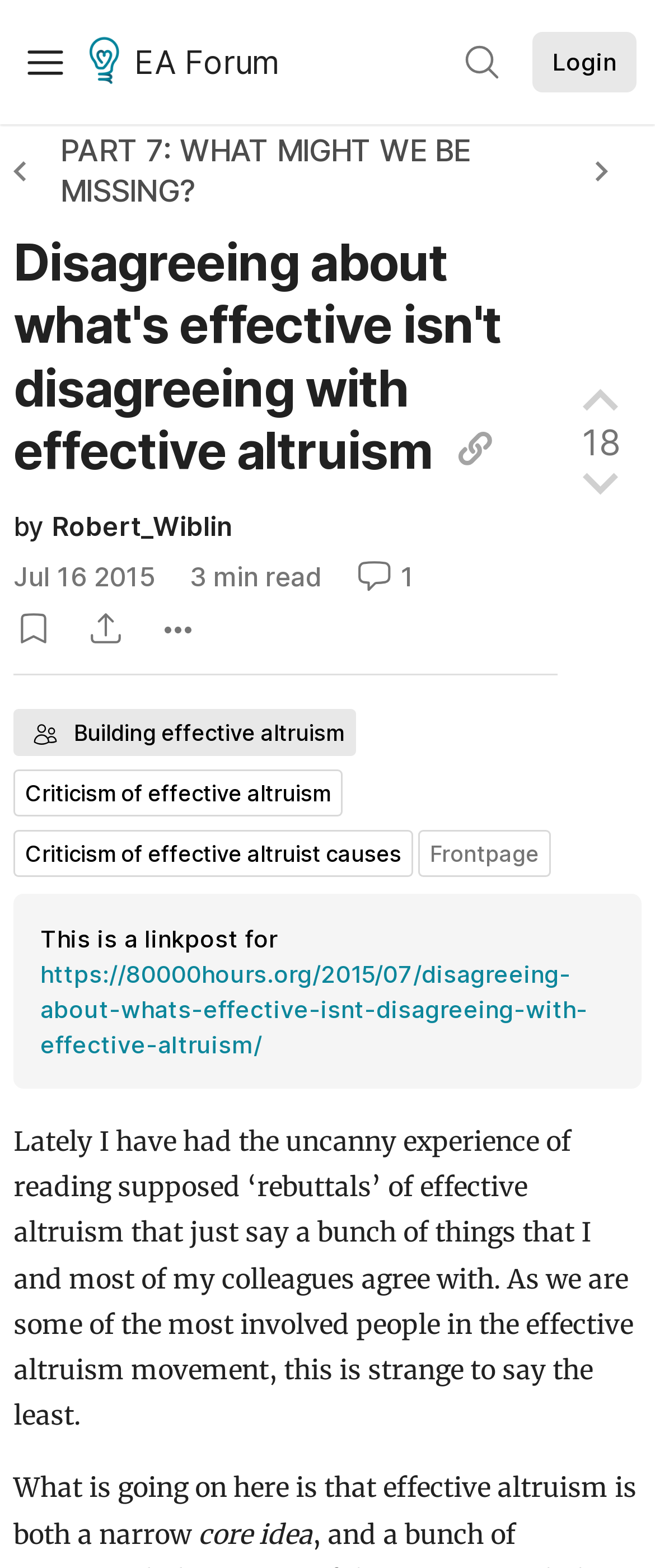Determine the bounding box coordinates of the area to click in order to meet this instruction: "Click the 'Menu' button".

[0.008, 0.014, 0.131, 0.065]